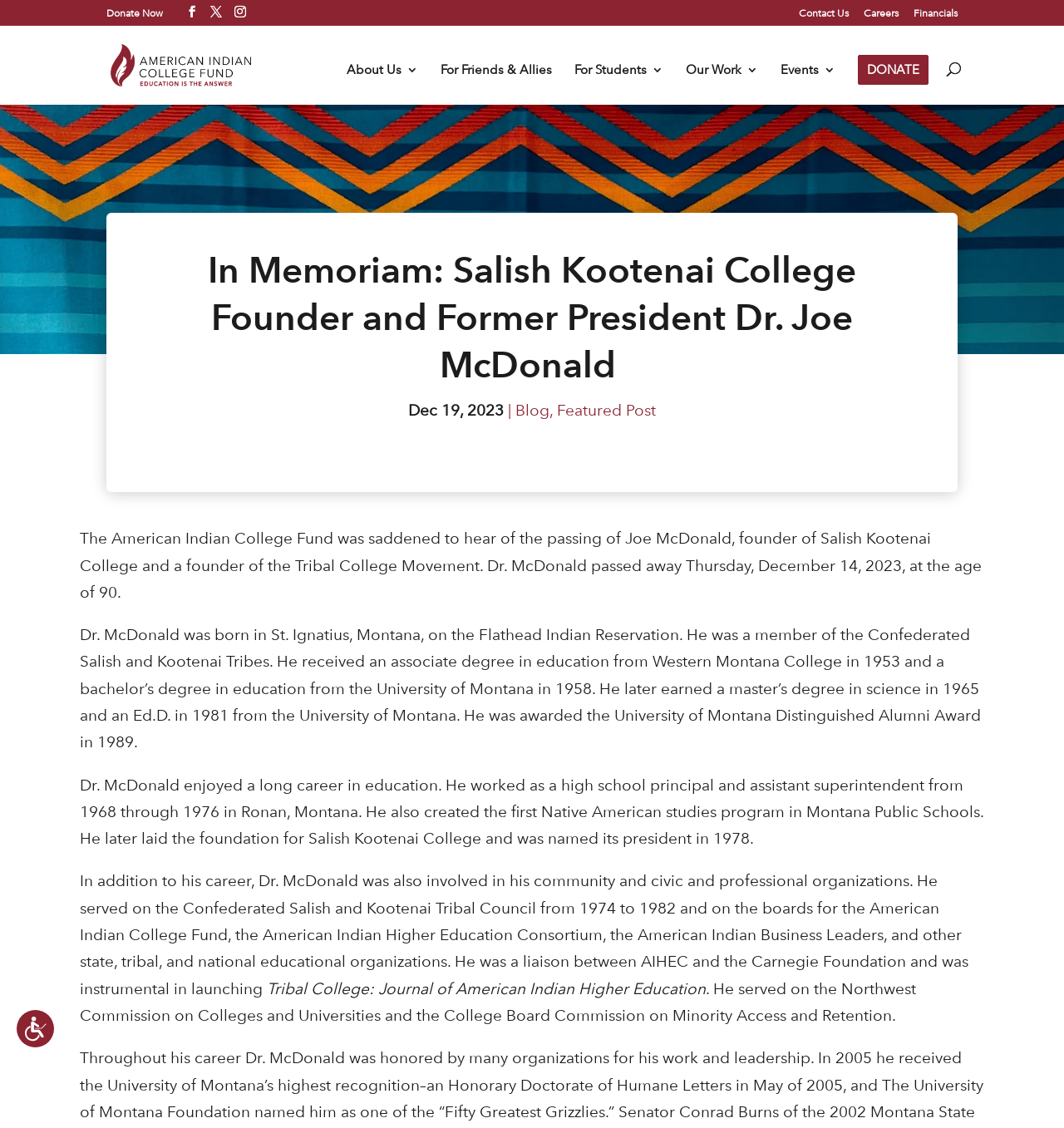Please reply to the following question using a single word or phrase: 
What is the age of Dr. Joe McDonald when he passed away?

90